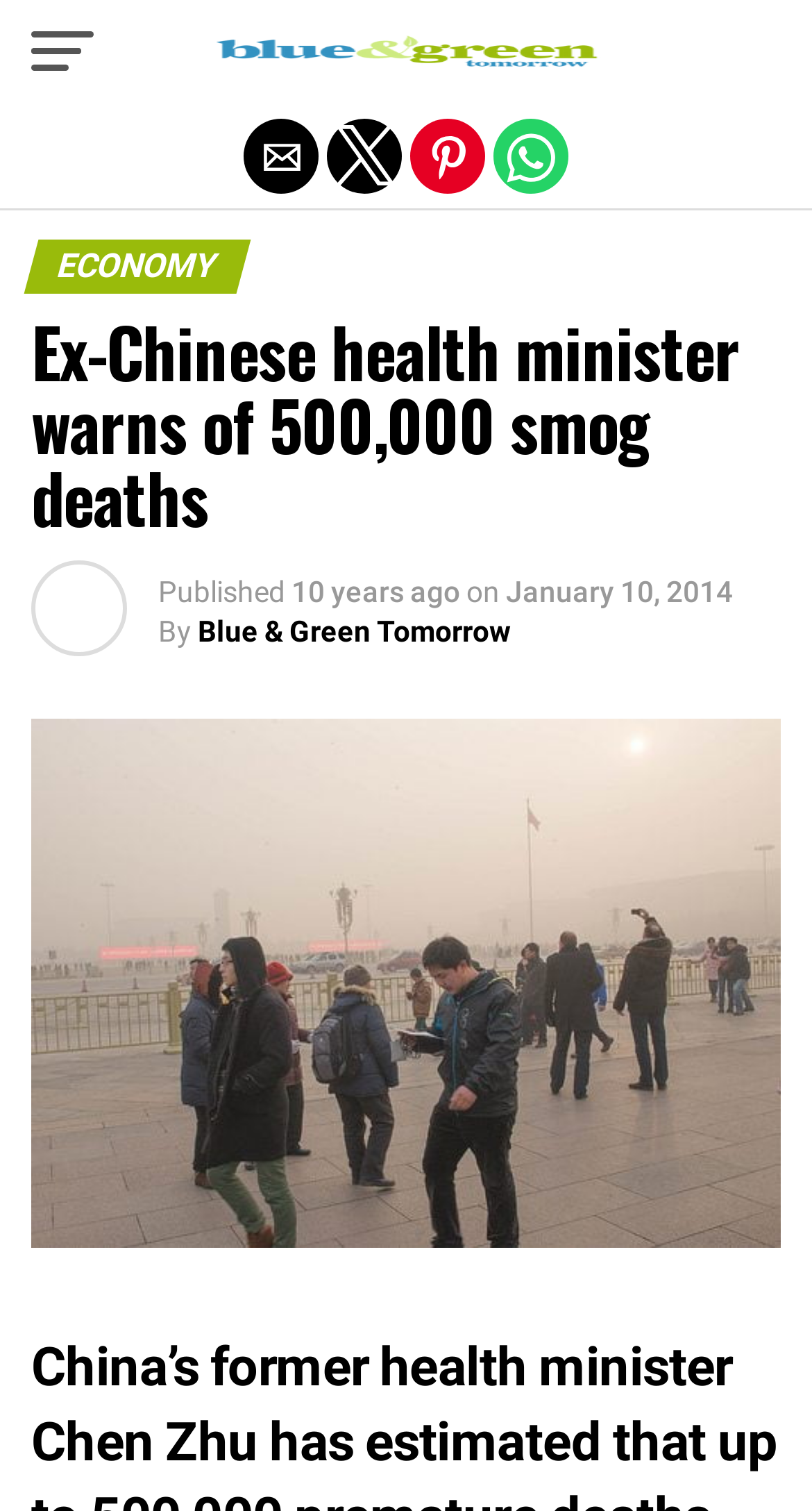What is the name of the website?
Can you provide a detailed and comprehensive answer to the question?

I identified the name of the website by looking at the link element 'Blue and Green Tomorrow' which is a sub-element of the Root Element.